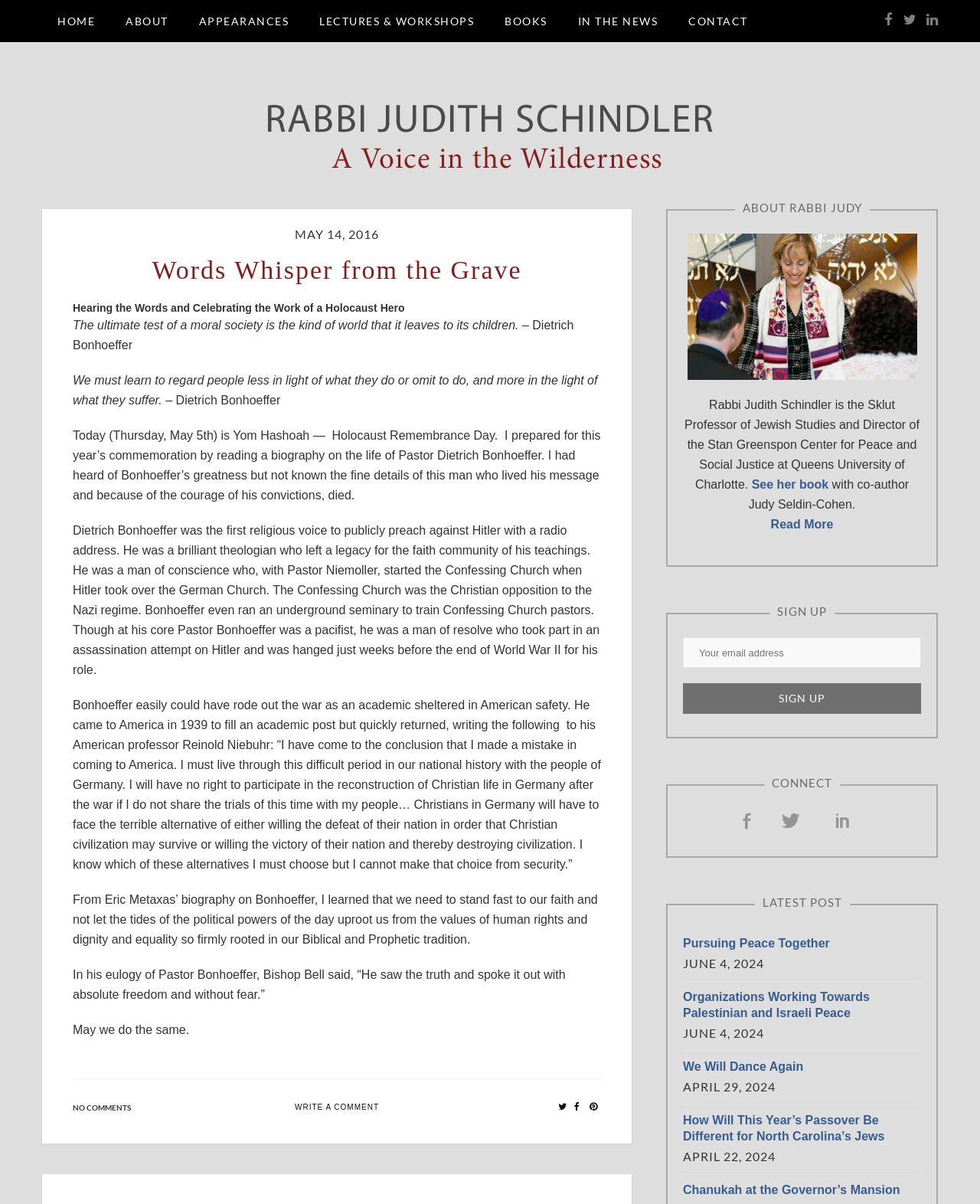Locate the coordinates of the bounding box for the clickable region that fulfills this instruction: "Read the latest post 'Pursuing Peace Together'".

[0.697, 0.778, 0.847, 0.789]